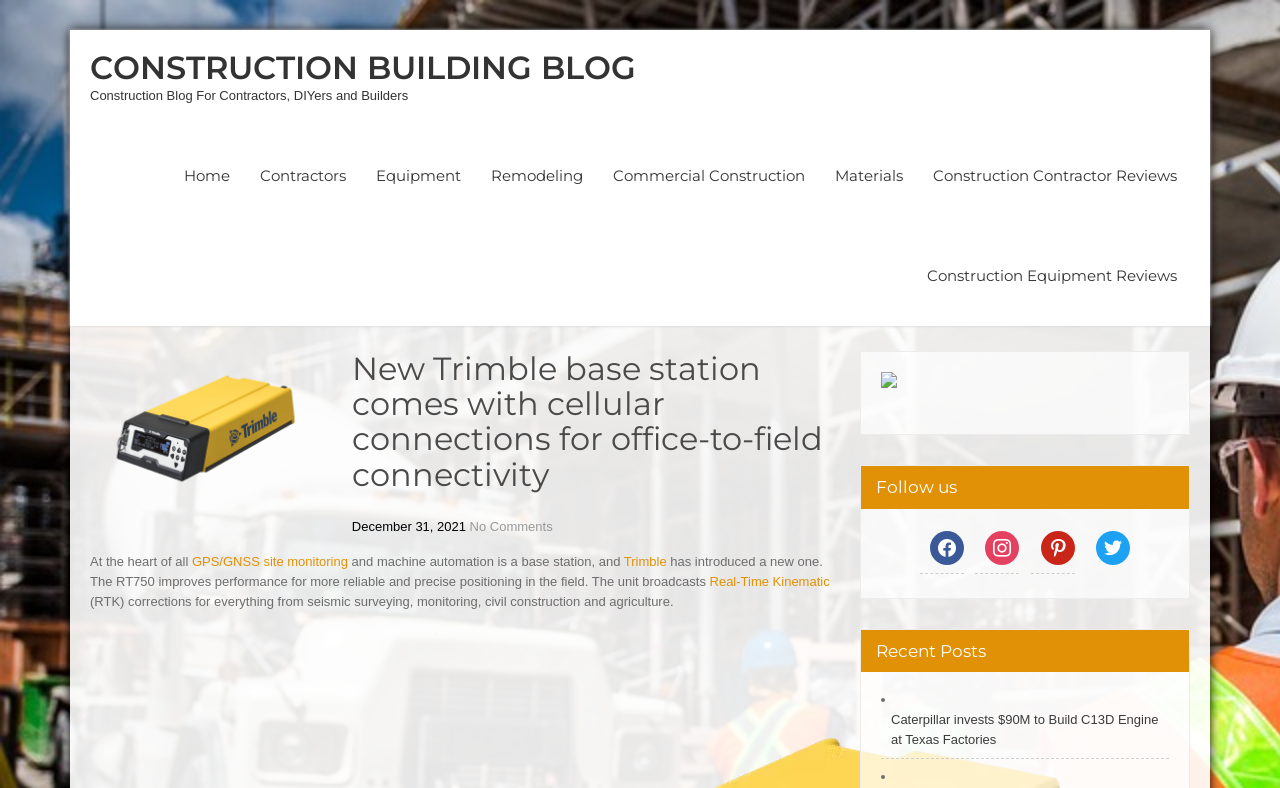Refer to the image and provide an in-depth answer to the question:
What social media platforms can you follow the blog on?

I determined the answer by looking at the links with the text 'facebook', 'instagram', 'pinterest', and 'twitter', which suggests that the blog can be followed on these social media platforms.